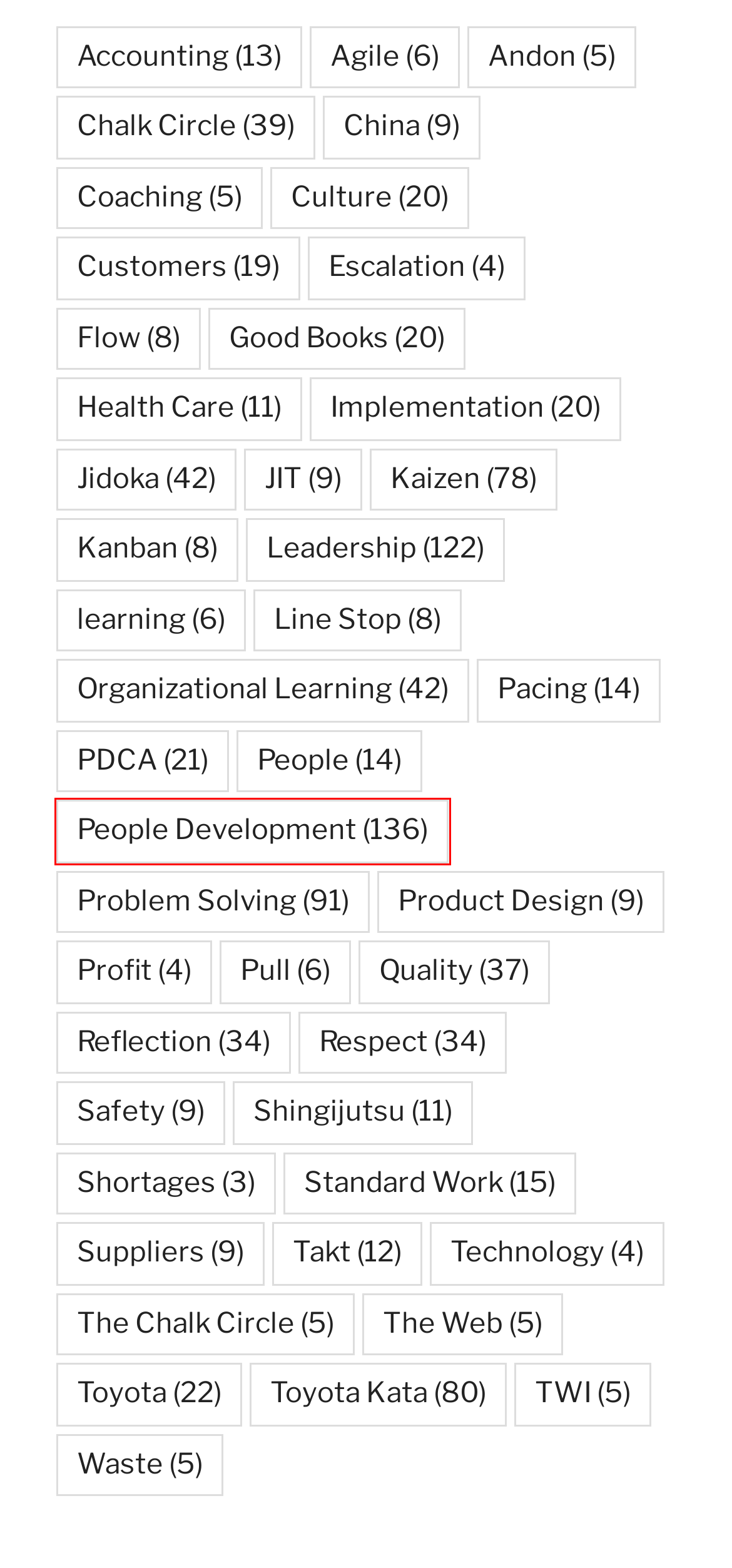Review the screenshot of a webpage that includes a red bounding box. Choose the webpage description that best matches the new webpage displayed after clicking the element within the bounding box. Here are the candidates:
A. Implementation – The Lean Thinker
B. Organizational Learning – The Lean Thinker
C. TWI – The Lean Thinker
D. Kanban – The Lean Thinker
E. Jidoka – The Lean Thinker
F. China – The Lean Thinker
G. Leadership – The Lean Thinker
H. People Development – The Lean Thinker

H